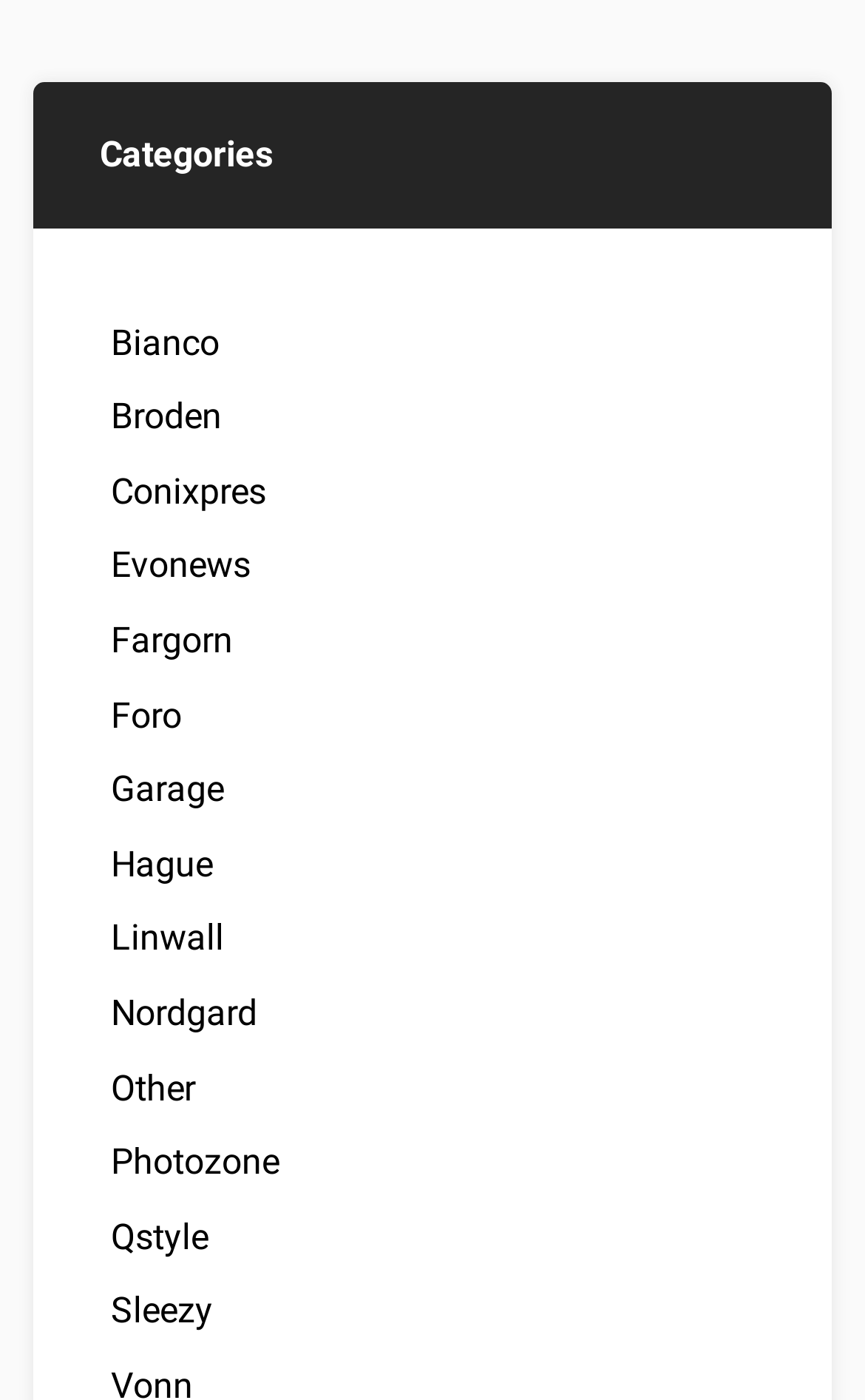Please provide the bounding box coordinate of the region that matches the element description: Other. Coordinates should be in the format (top-left x, top-left y, bottom-right x, bottom-right y) and all values should be between 0 and 1.

[0.128, 0.762, 0.226, 0.792]